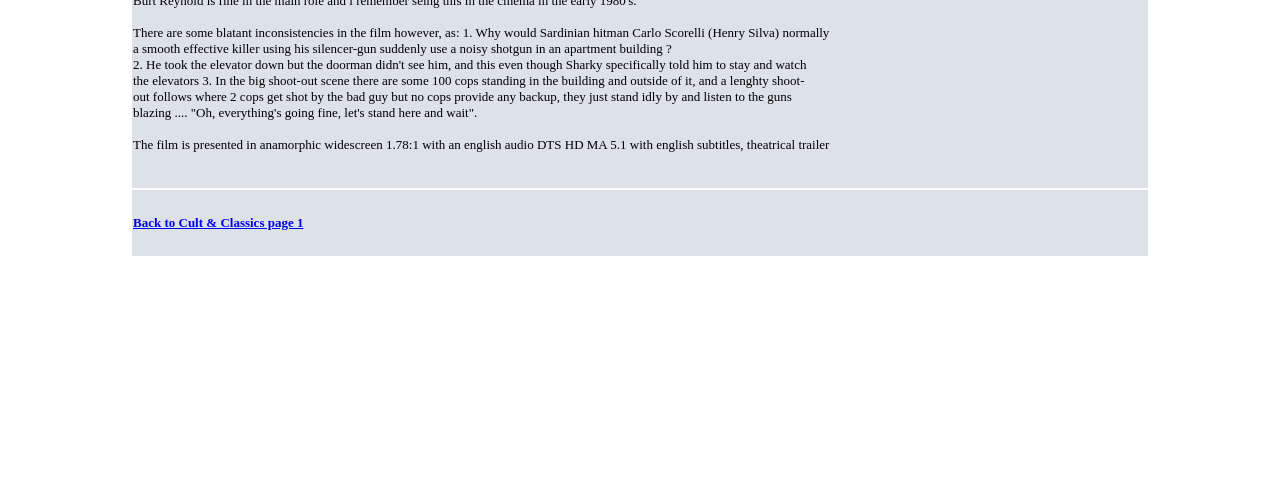Respond with a single word or phrase for the following question: 
What is the aspect ratio of the film?

1.78:1